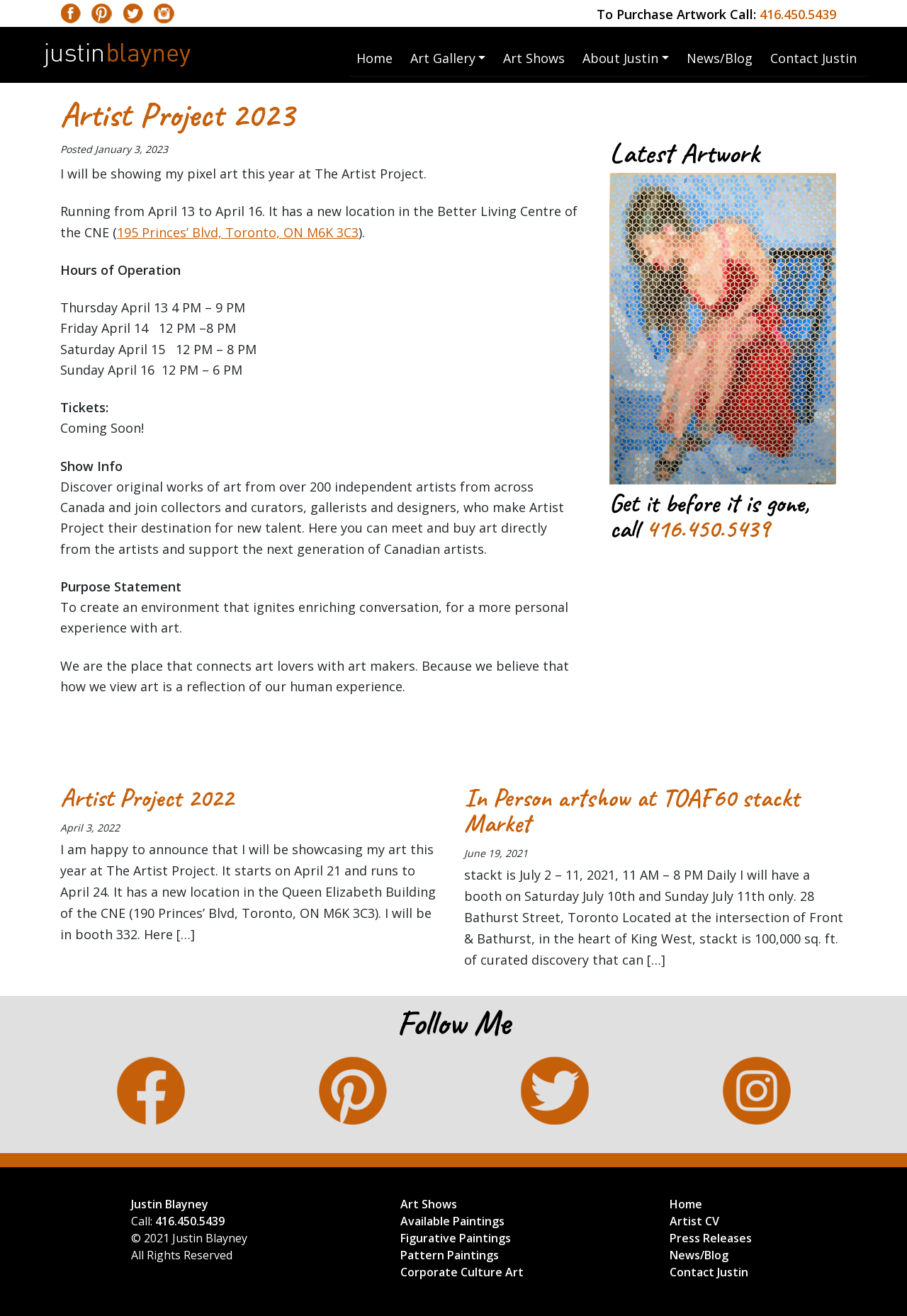What is the phone number to purchase artwork?
Based on the image, give a concise answer in the form of a single word or short phrase.

416.450.5439